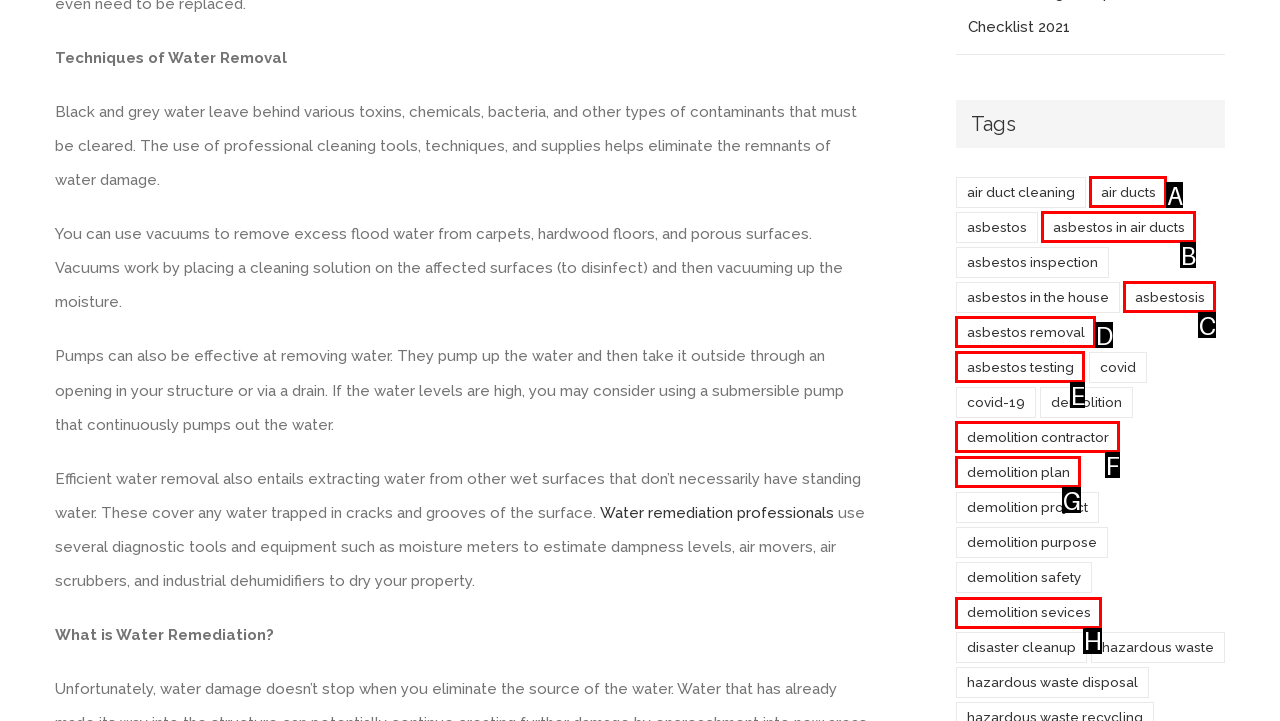Find the HTML element that matches the description: asbestos in air ducts. Answer using the letter of the best match from the available choices.

B